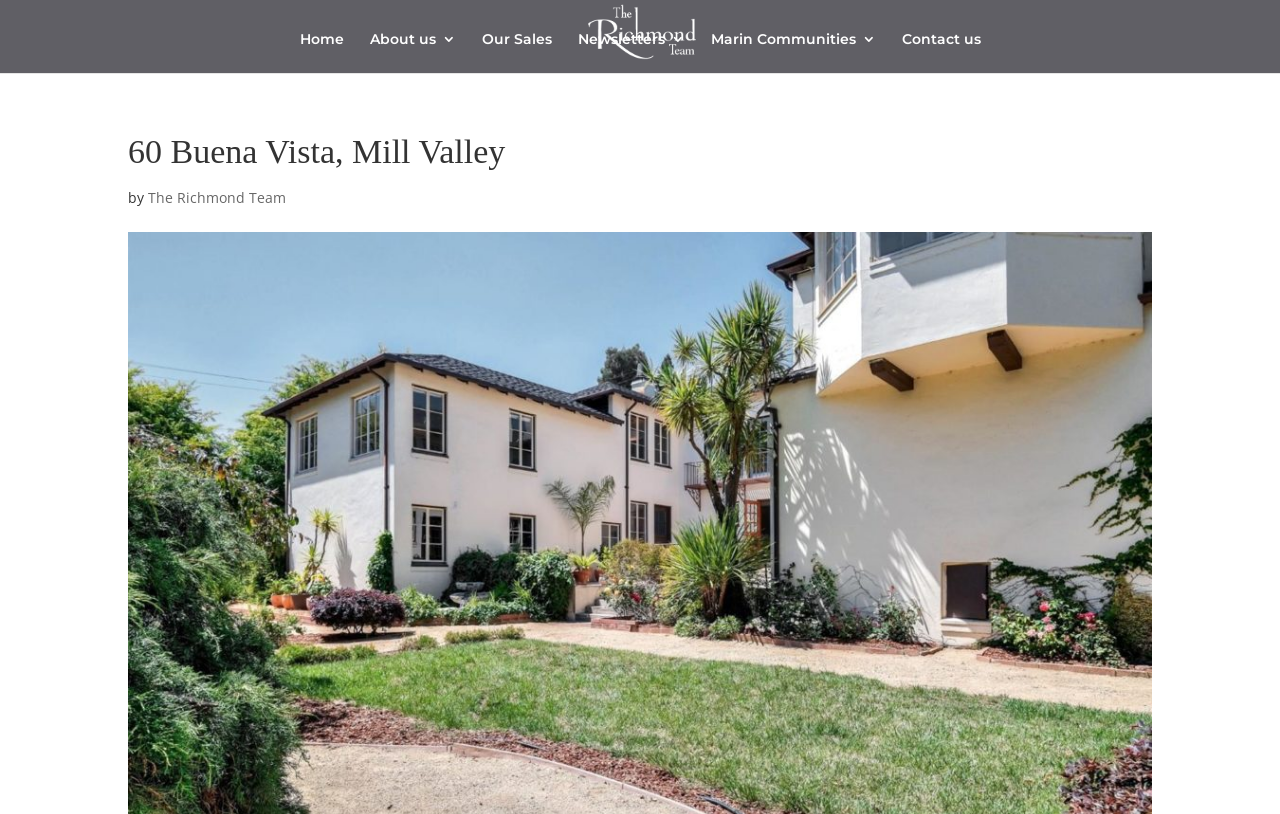Give a concise answer of one word or phrase to the question: 
How many navigation links are there?

6